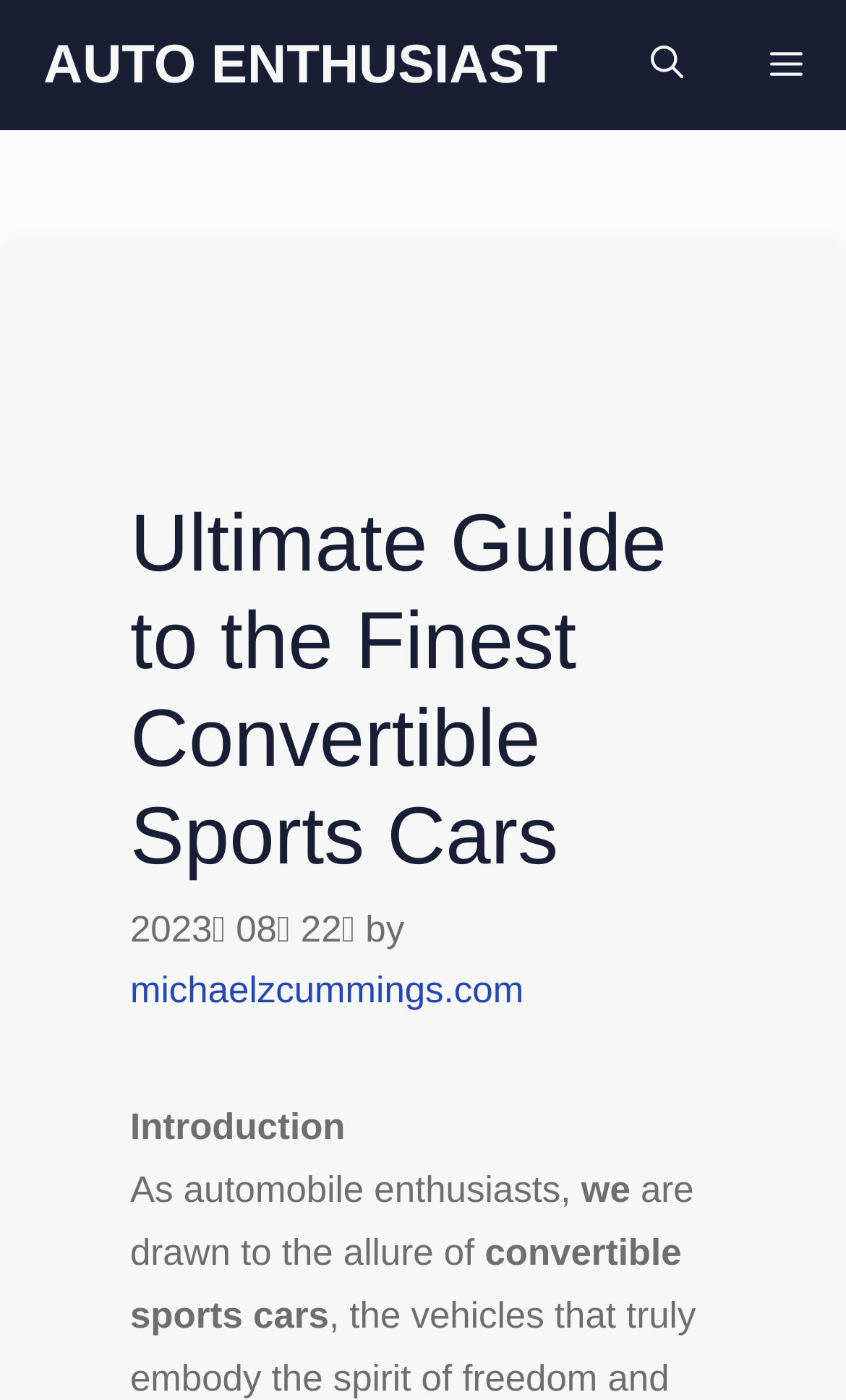Who is the author of the article?
Answer the question with a single word or phrase derived from the image.

michaelzcummings.com